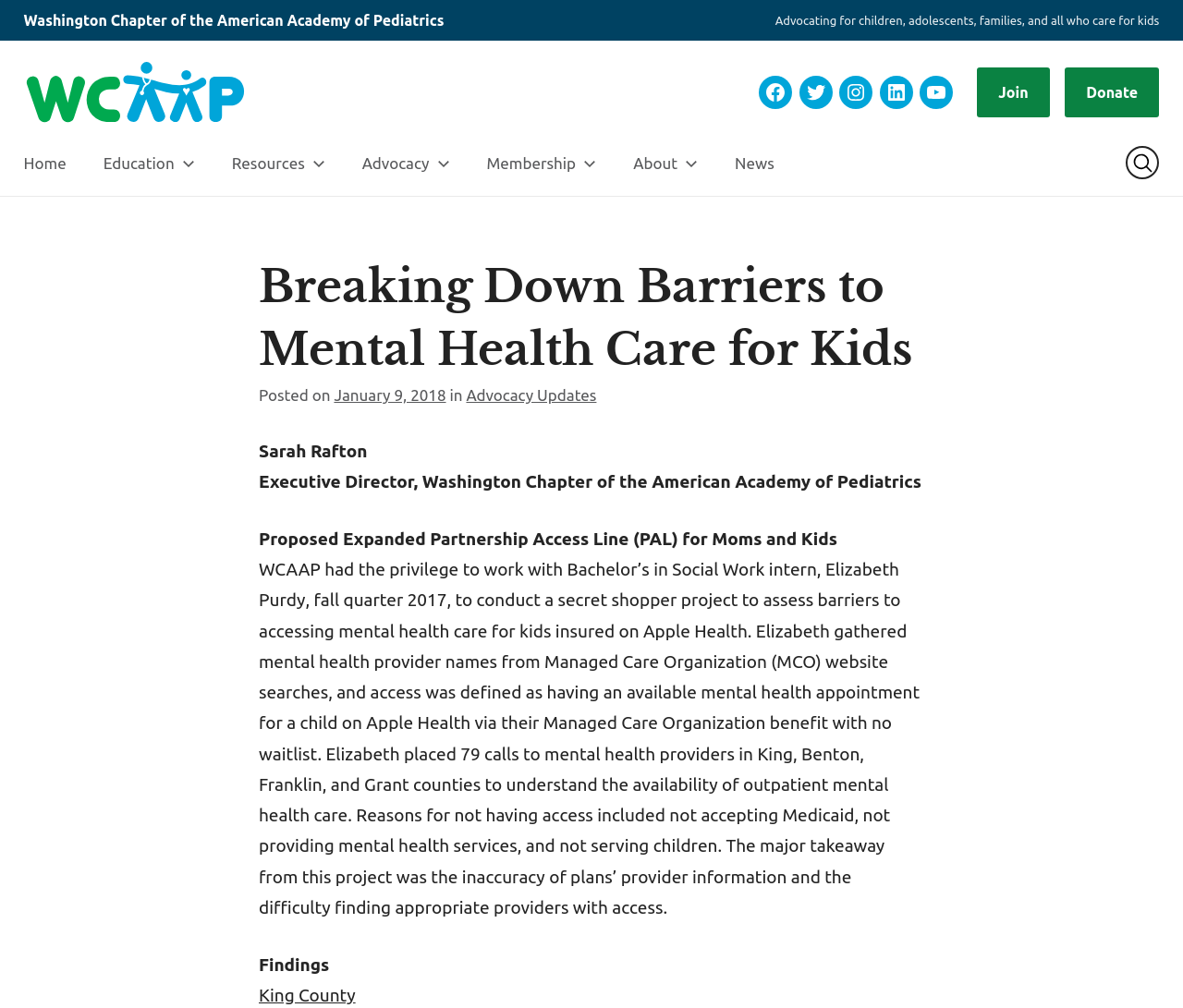Give a one-word or one-phrase response to the question:
What is the topic of the article on this webpage?

Mental Health Care for Kids